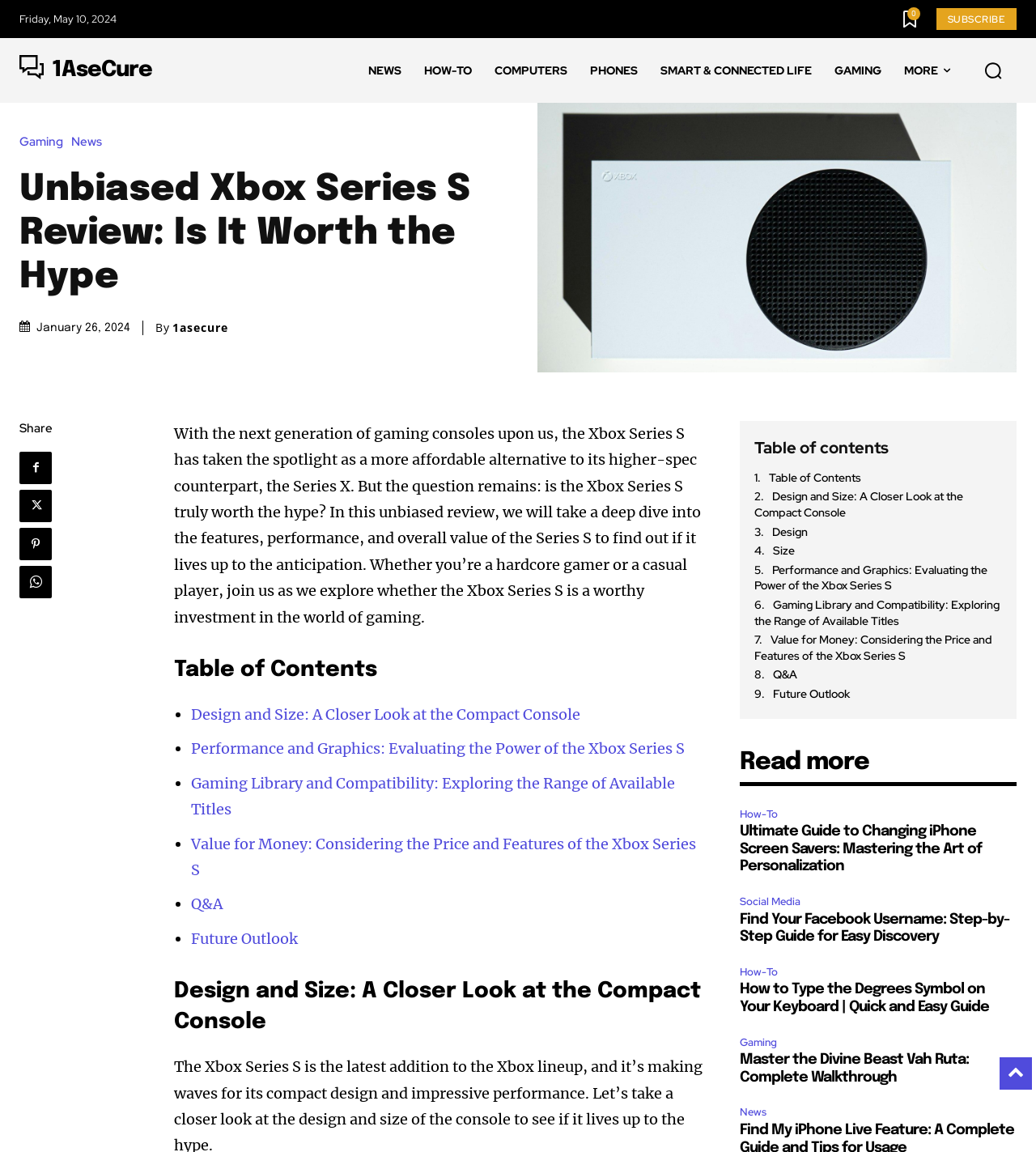How many social media links are there? Analyze the screenshot and reply with just one word or a short phrase.

4